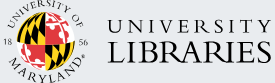What font style is used for the text?
Look at the screenshot and respond with one word or a short phrase.

Bold, professional